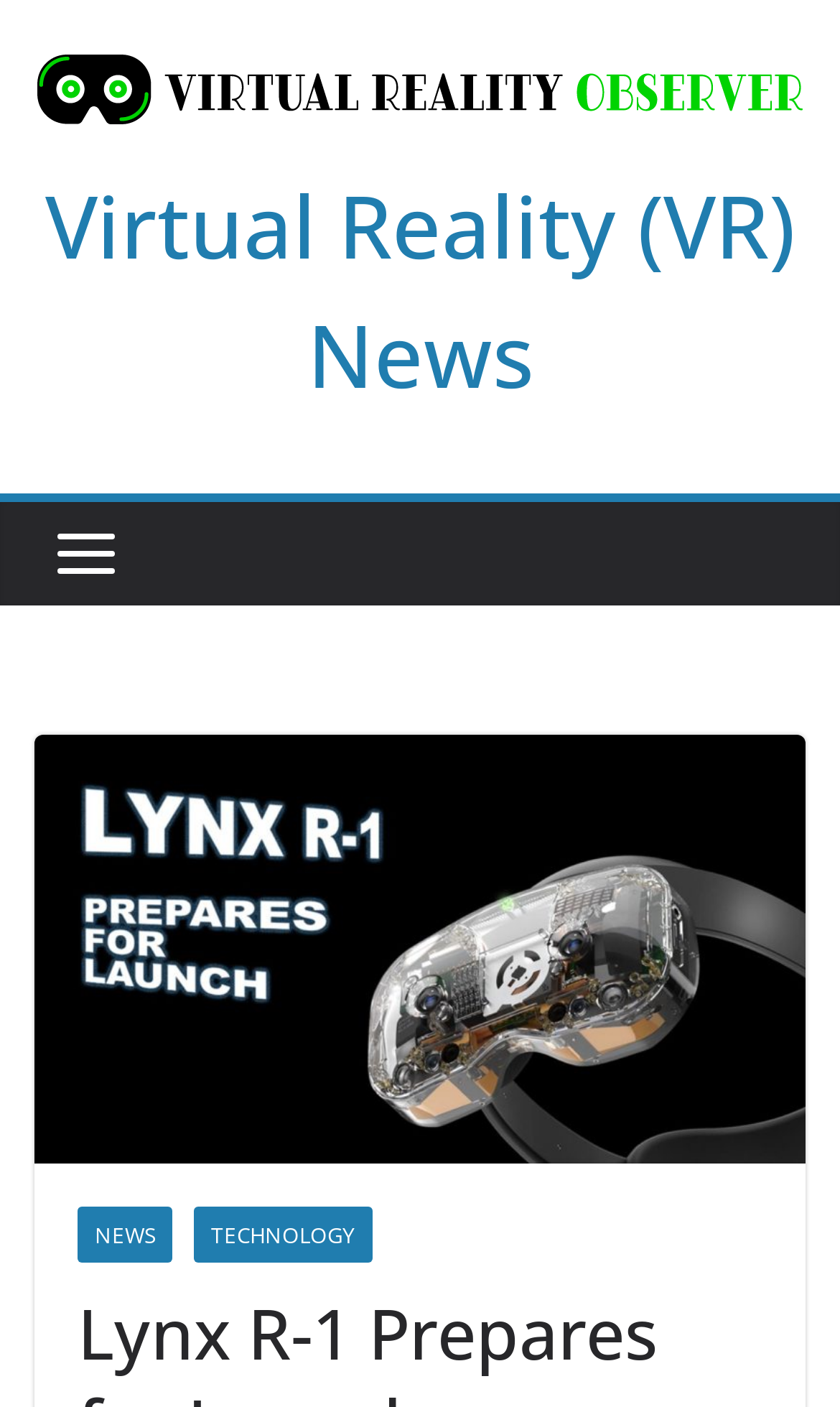Use a single word or phrase to answer the following:
What is the position of the 'NEWS' link?

Top-right